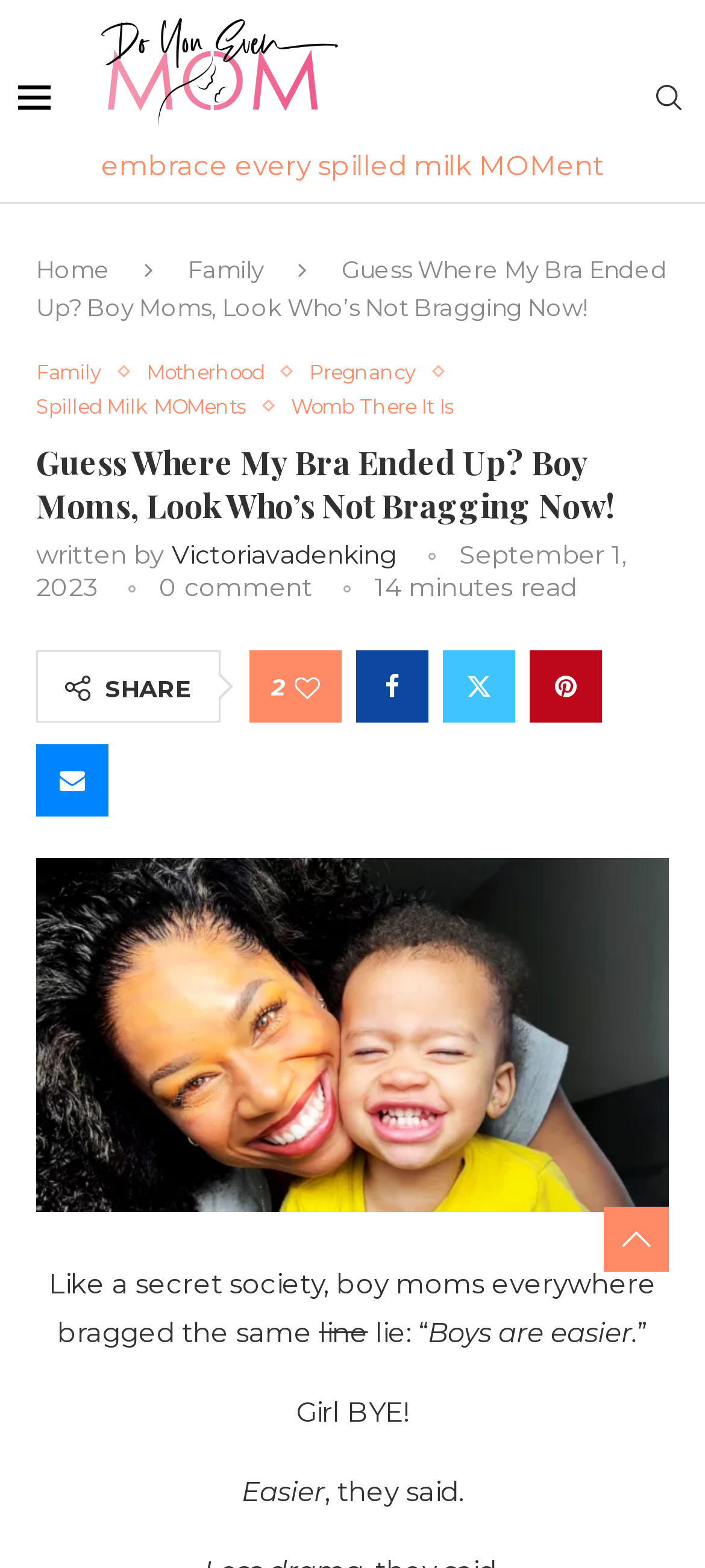Give an in-depth explanation of the webpage layout and content.

This webpage appears to be a blog post or article about the challenges of being a "boy mom." The title of the post, "Guess Where My Bra Ended Up? Boy Moms, Look Who's Not Bragging Now!" is prominently displayed at the top of the page, with a smaller image above it. 

To the top left, there are several links, including "Home," "Family," and "Search." Below the title, there are more links, including "Family," "Motherhood," "Pregnancy," and "Spilled Milk MOMents." 

The main content of the post begins with a heading that repeats the title, followed by the text "written by Victoriavadenking" and the date "September 1, 2023." The post itself is a humorous and relatable account of the challenges of raising boys, with the author poking fun at the idea that boys are easier to raise than girls. 

Throughout the post, there are several images, including one of a bra and another with the text "being a boy mom." The text is broken up into paragraphs, with some sentences or phrases highlighted in quotes. At the bottom of the post, there are options to "Like this post," "Share on Facebook," "Share on Twitter," and more.